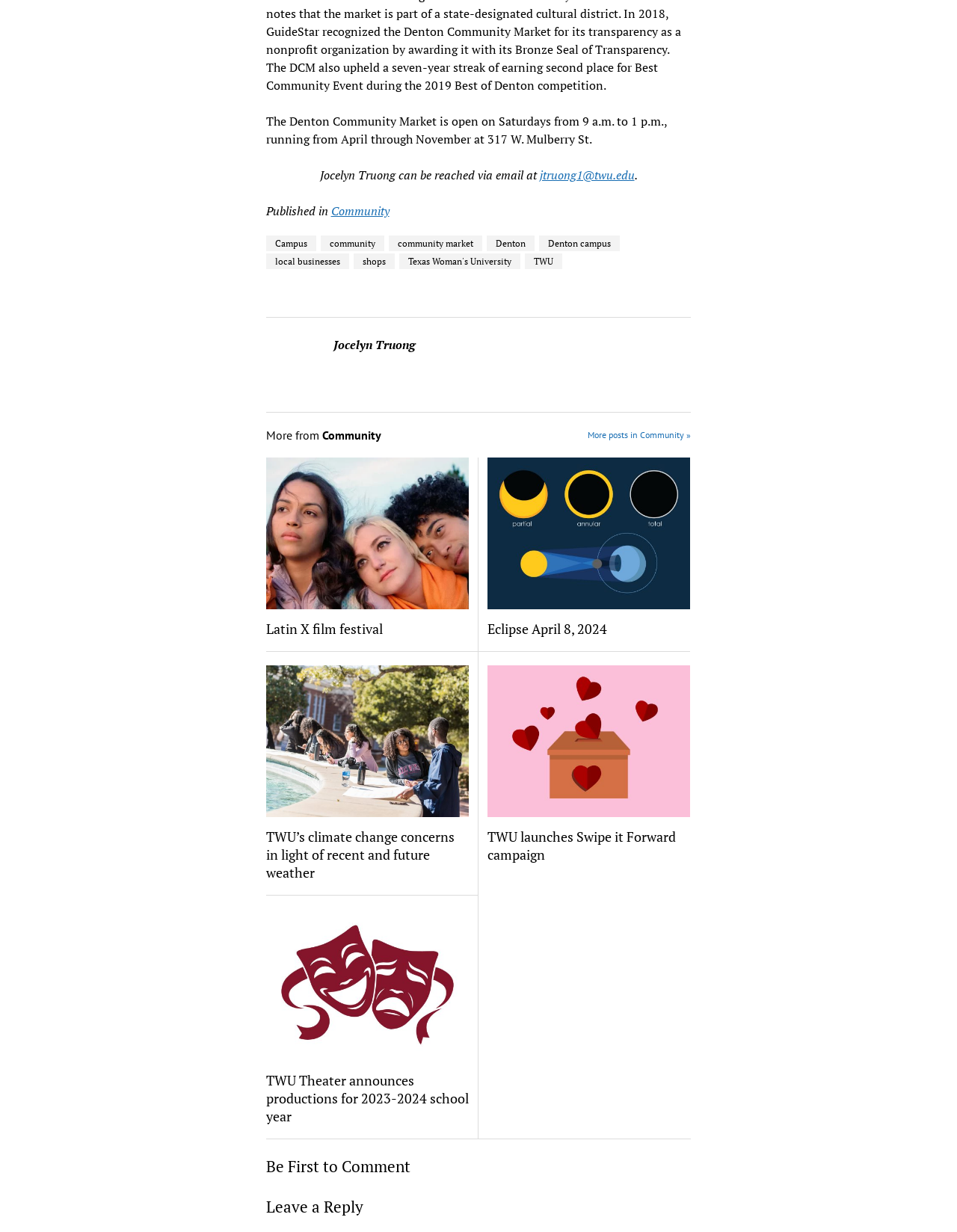What is the name of the university mentioned?
Please provide a single word or phrase as the answer based on the screenshot.

Texas Woman's University